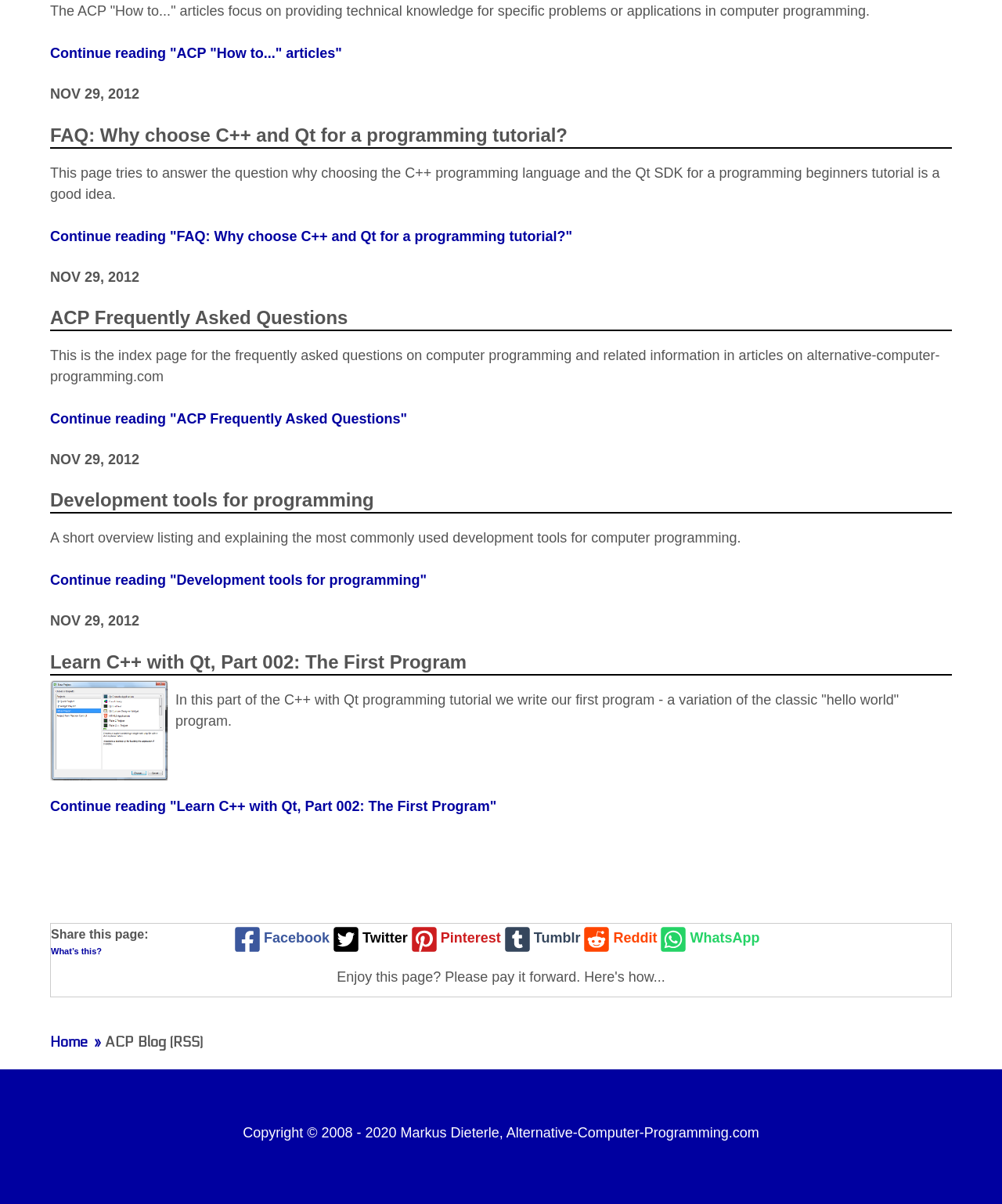Locate the bounding box coordinates of the element that needs to be clicked to carry out the instruction: "Learn about 'FAQ: Why choose C++ and Qt for a programming tutorial?'". The coordinates should be given as four float numbers ranging from 0 to 1, i.e., [left, top, right, bottom].

[0.05, 0.19, 0.571, 0.203]